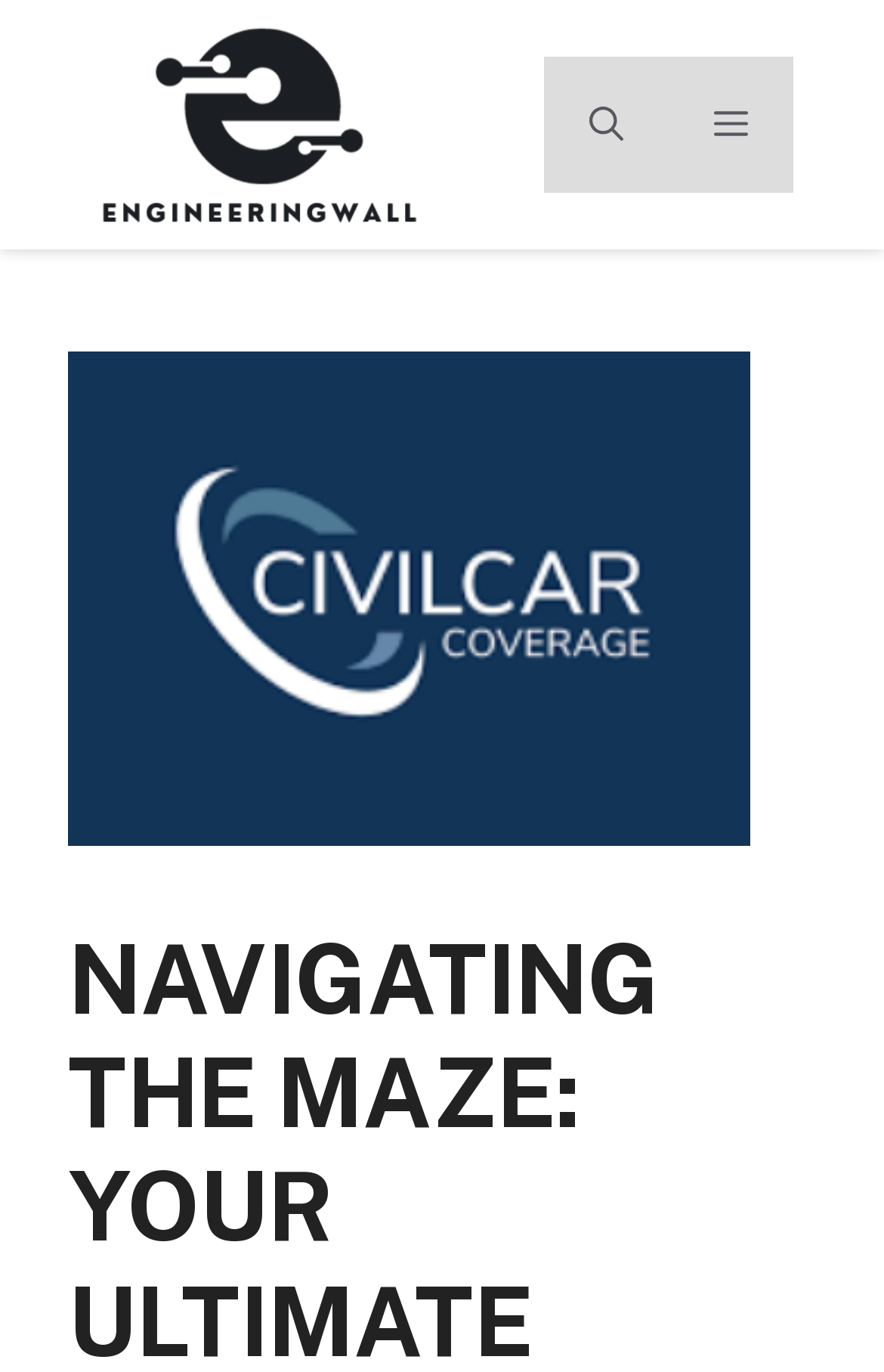Give a one-word or one-phrase response to the question:
Is the menu expanded?

No